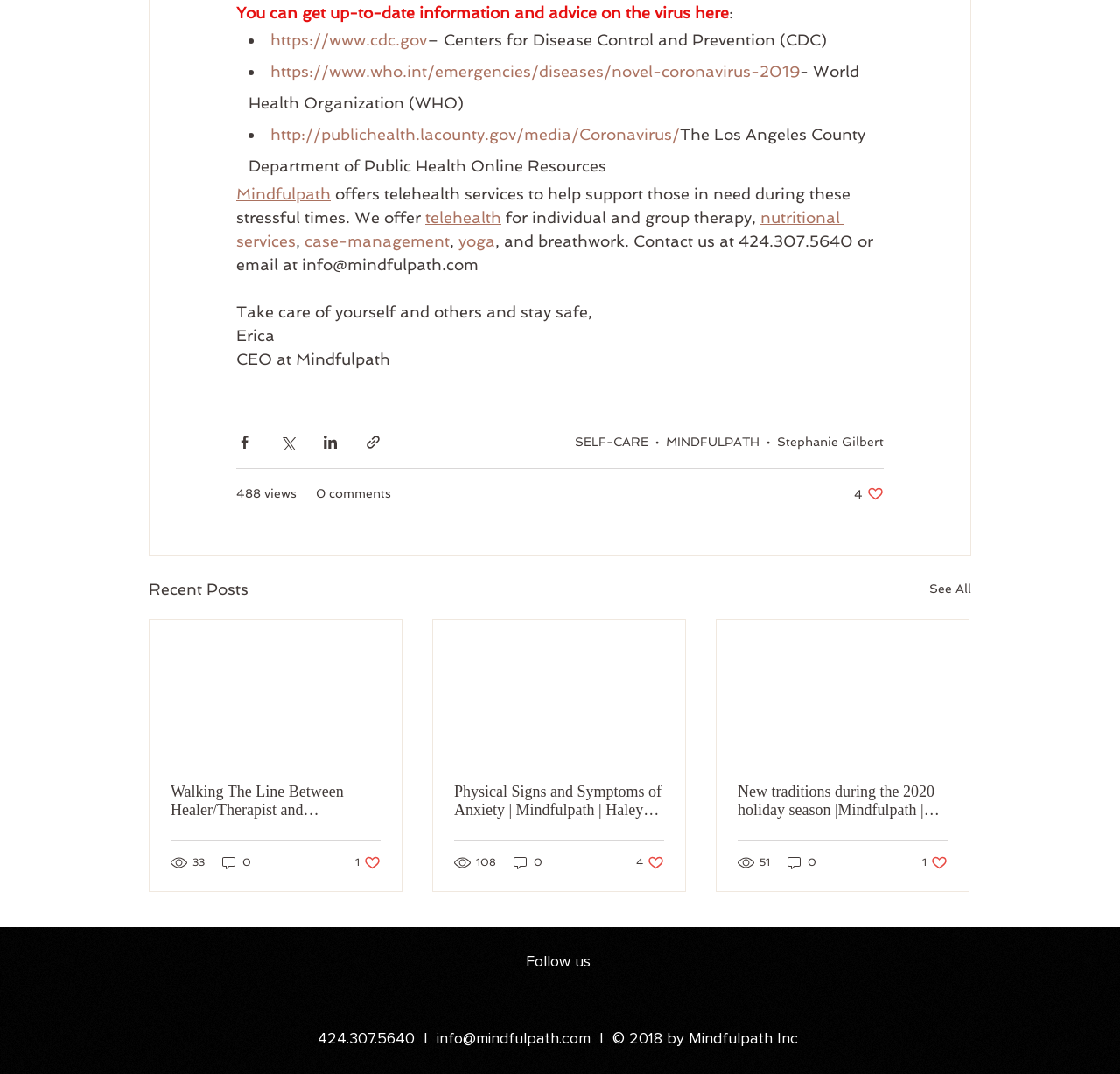What is the name of the CEO of Mindfulpath?
Using the information from the image, provide a comprehensive answer to the question.

I found the name 'Erica' in the introductory text, which mentions that she is the CEO of Mindfulpath.